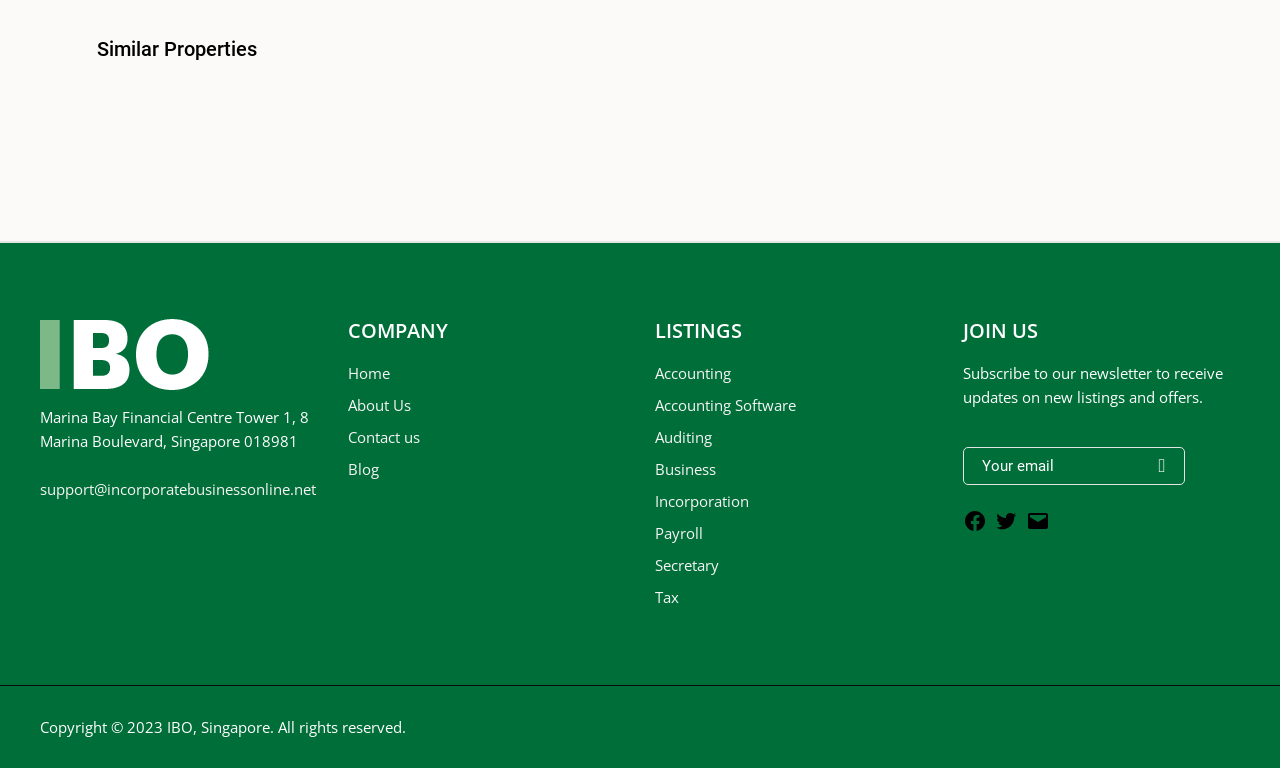Please identify the bounding box coordinates of where to click in order to follow the instruction: "Fill in the 'Your email' textbox".

[0.752, 0.582, 0.925, 0.631]